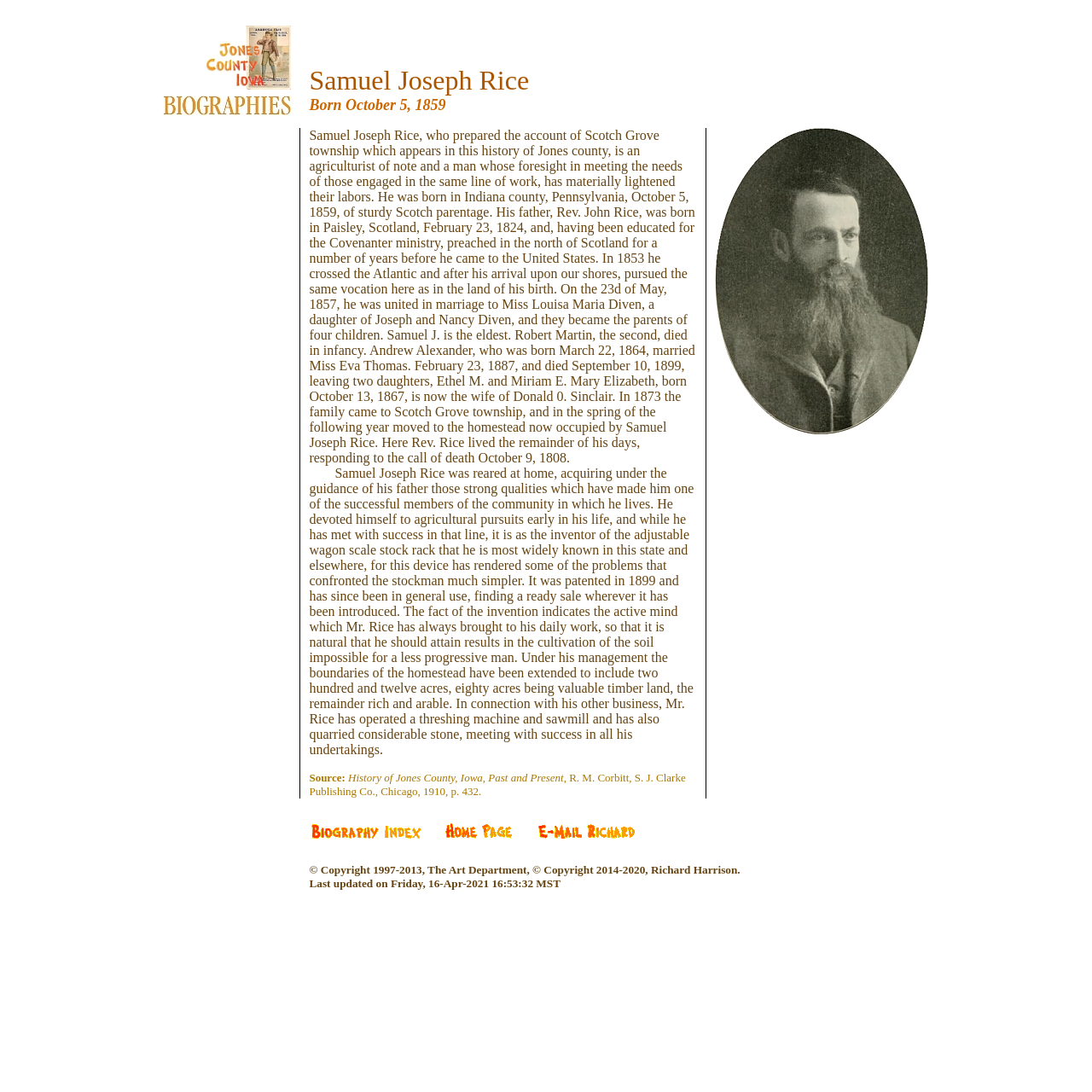What is the name of the device invented by Samuel Joseph Rice?
Provide a concise answer using a single word or phrase based on the image.

Adjustable wagon scale stock rack